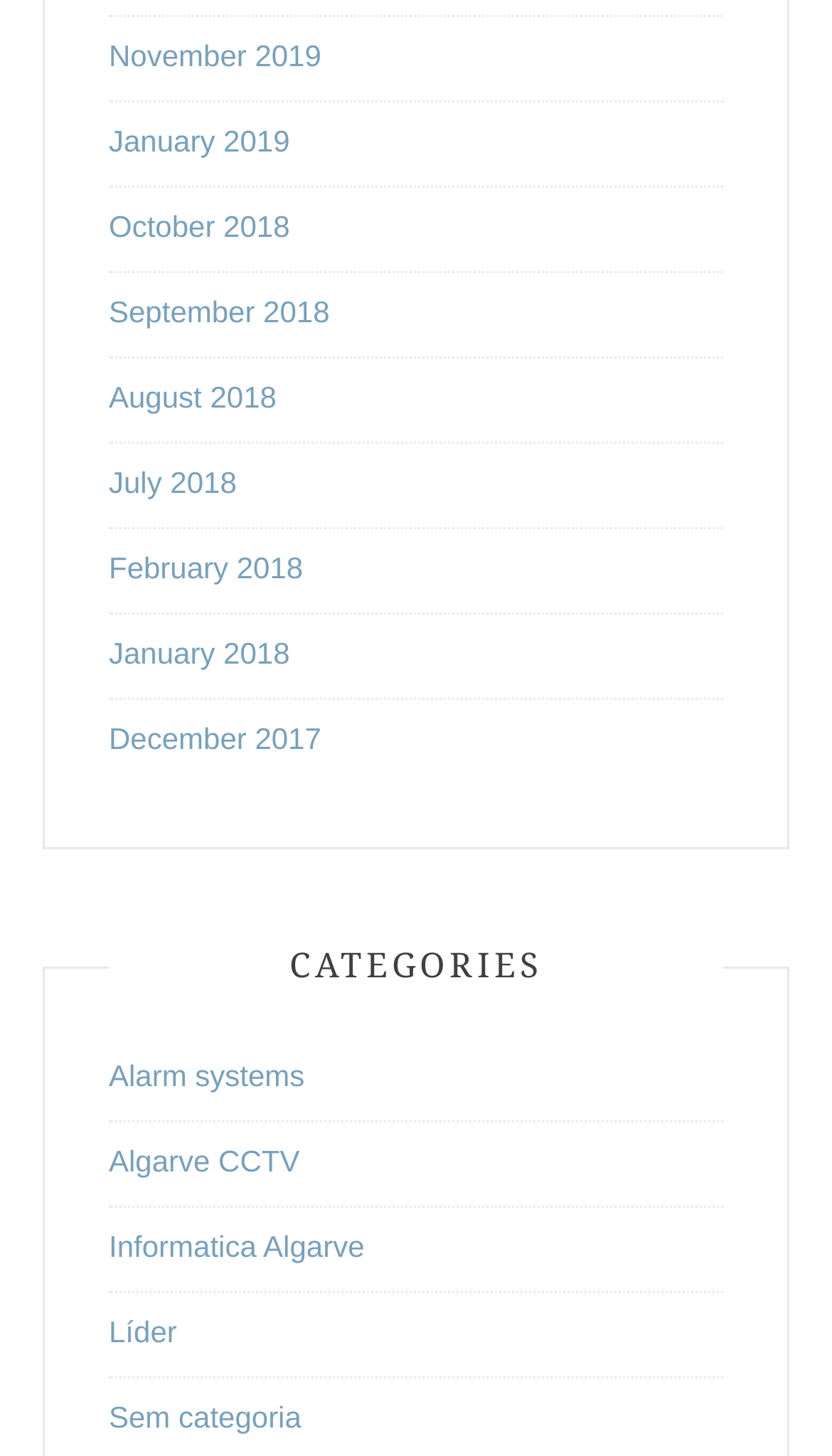Show the bounding box coordinates for the element that needs to be clicked to execute the following instruction: "View November 2019". Provide the coordinates in the form of four float numbers between 0 and 1, i.e., [left, top, right, bottom].

[0.131, 0.026, 0.386, 0.05]